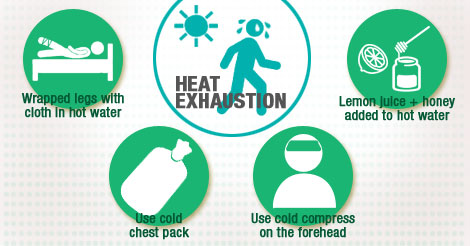Generate a comprehensive description of the image.

The image illustrates essential treatments for heat exhaustion, highlighted within a circular design featuring the title "HEAT EXHAUSTION" at the center. Surrounding the title are four key recommendations represented by icons in green circles:

1. **Wrapped Legs with Cloth in Hot Water**: Depicted by an icon of a person lying down, suggesting a method to help regulate body temperature.
   
2. **Lemon Juice + Honey Added to Hot Water**: Shown with an icon of a drink, indicating the importance of hydration and restoring energy.

3. **Use Cold Chest Pack**: Illustrated with an icon of a cold pack, emphasizing cooling therapy to stimulate the heart and improve circulation.

4. **Use Cold Compress on the Forehead**: Represented by an icon of a person wearing a compress, highlighting a simple yet effective way to alleviate symptoms of heat exhaustion.

This visual serves as a concise guide for quick reference to manage heat exhaustion effectively, providing clear steps that can be easily followed.